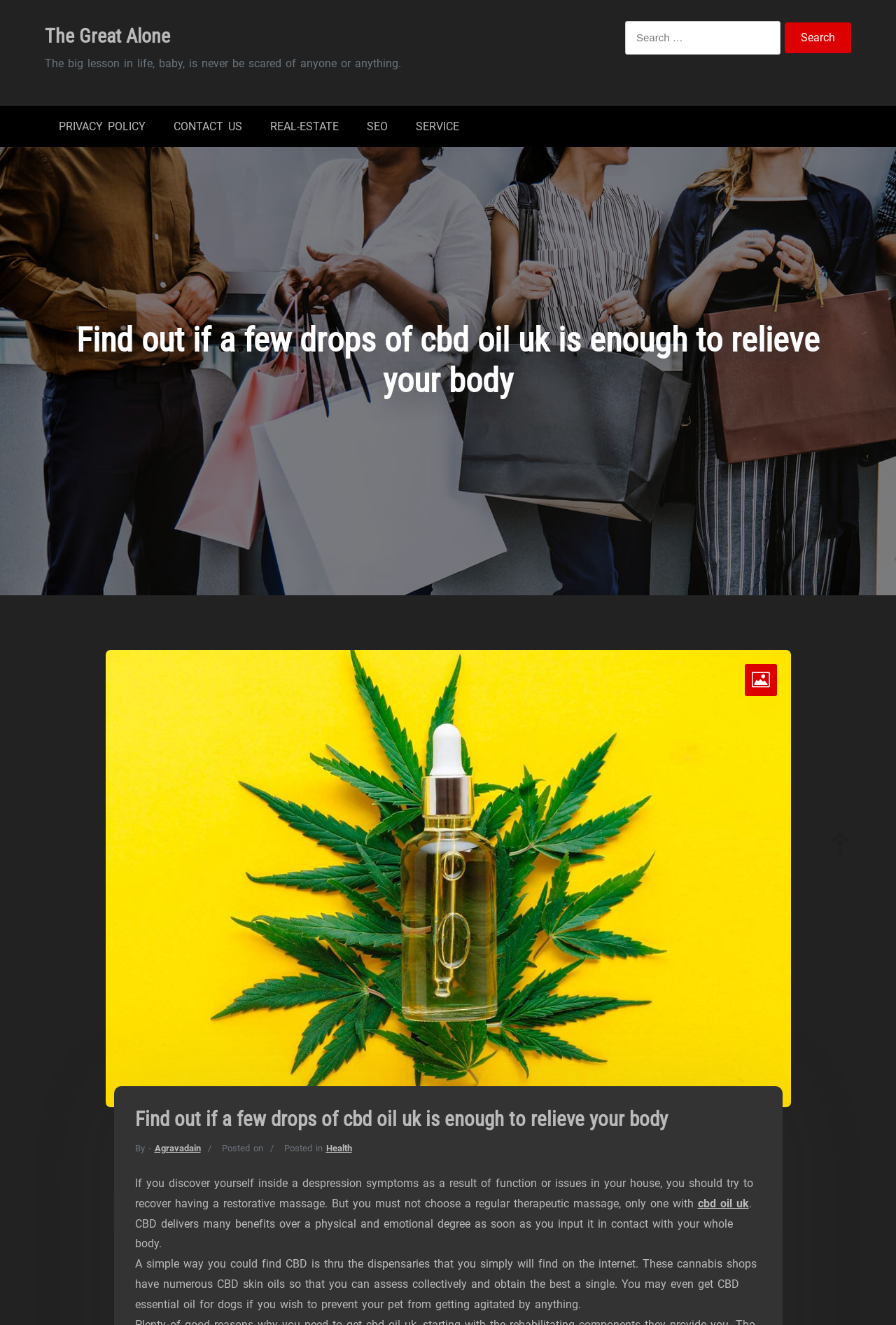Refer to the image and offer a detailed explanation in response to the question: What is the purpose of the search box?

The search box is located at the top right corner of the webpage, and it has a label 'Search for:' next to it. This suggests that the search box is intended for users to search for specific content within the website.